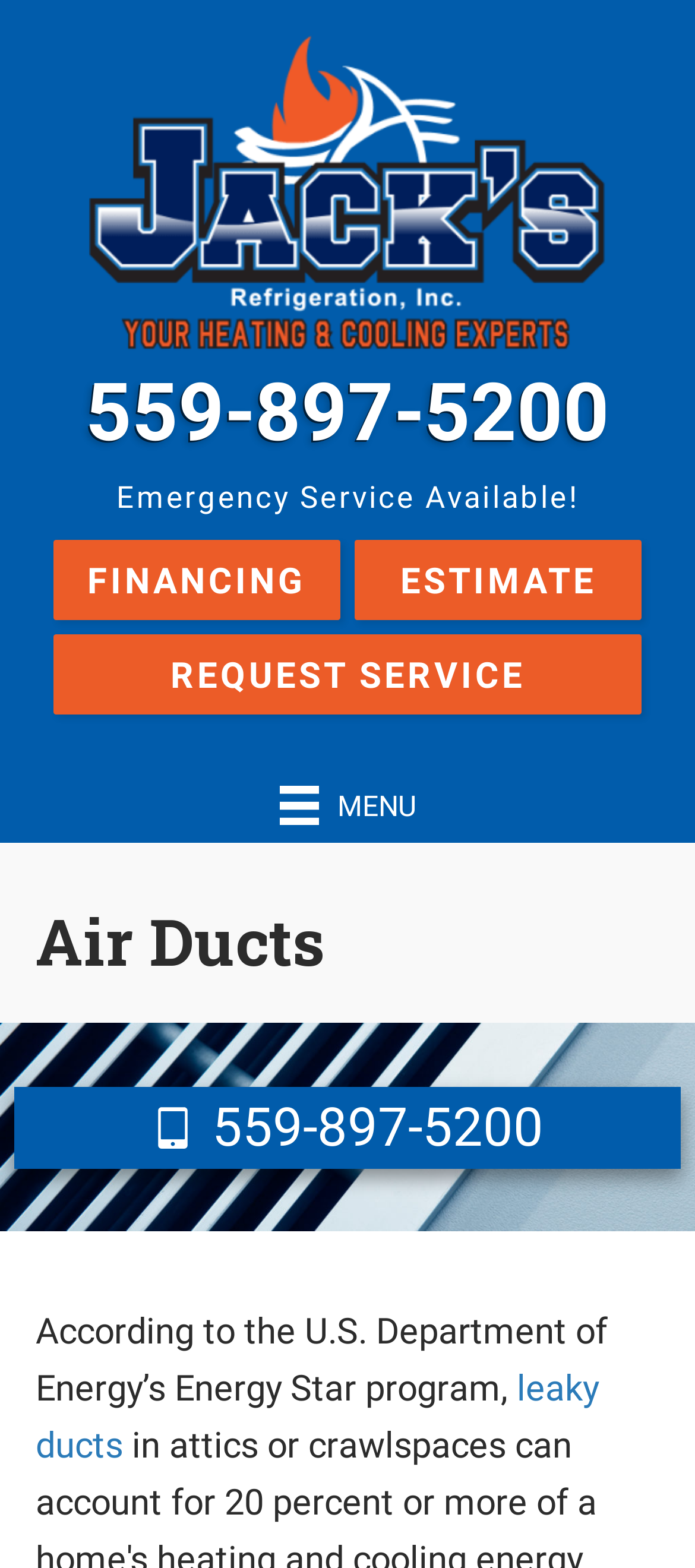Locate the bounding box coordinates of the element you need to click to accomplish the task described by this instruction: "Share via link".

None